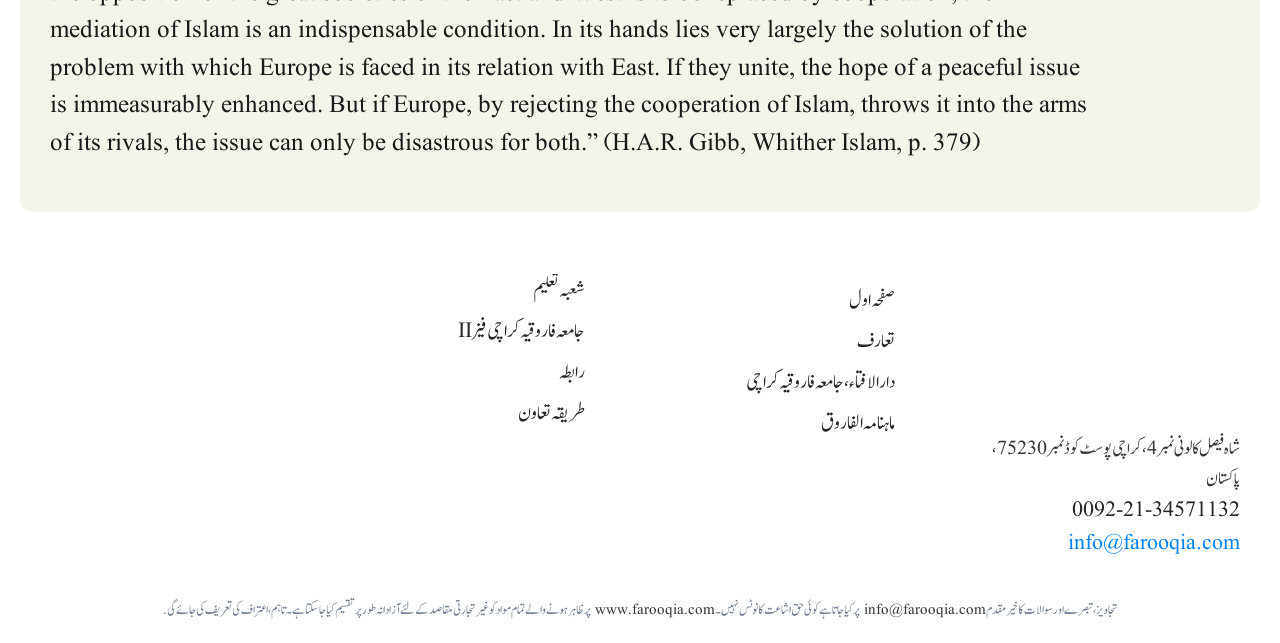Please locate the clickable area by providing the bounding box coordinates to follow this instruction: "visit the homepage".

[0.663, 0.444, 0.699, 0.492]